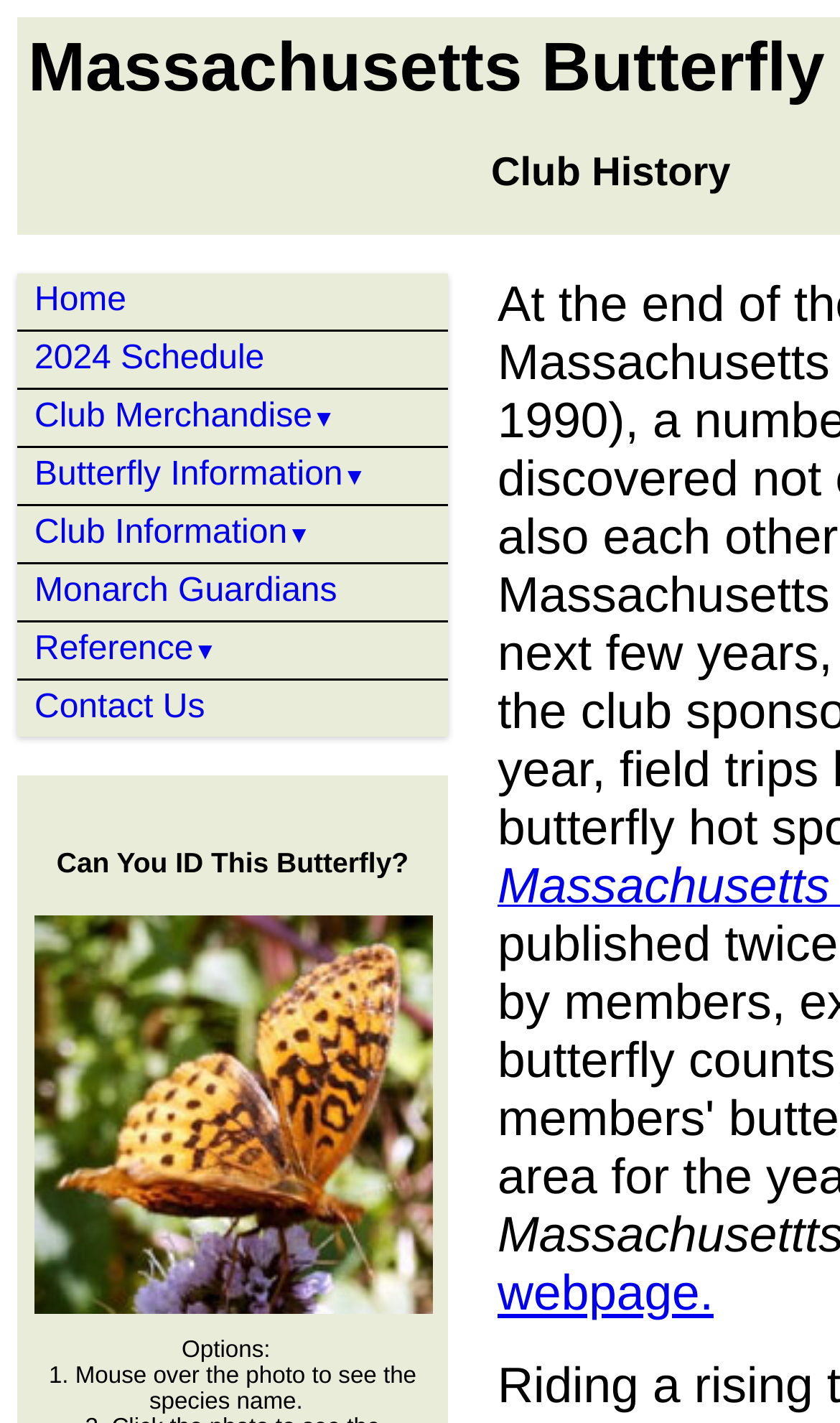Can you identify and provide the main heading of the webpage?

Massachusetts Butterfly Club